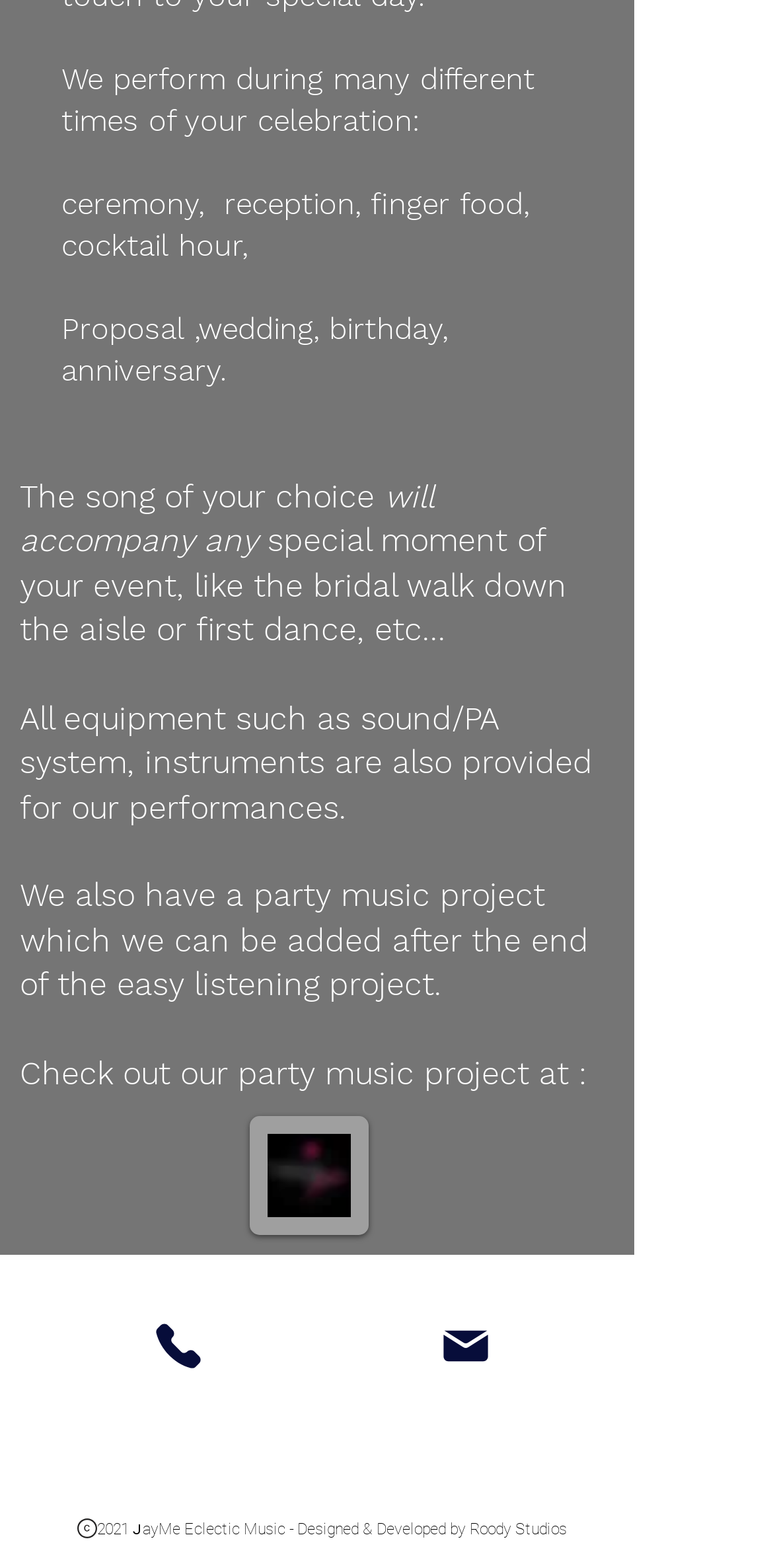What type of event does the website provide music for?
Based on the image, provide your answer in one word or phrase.

Celebrations